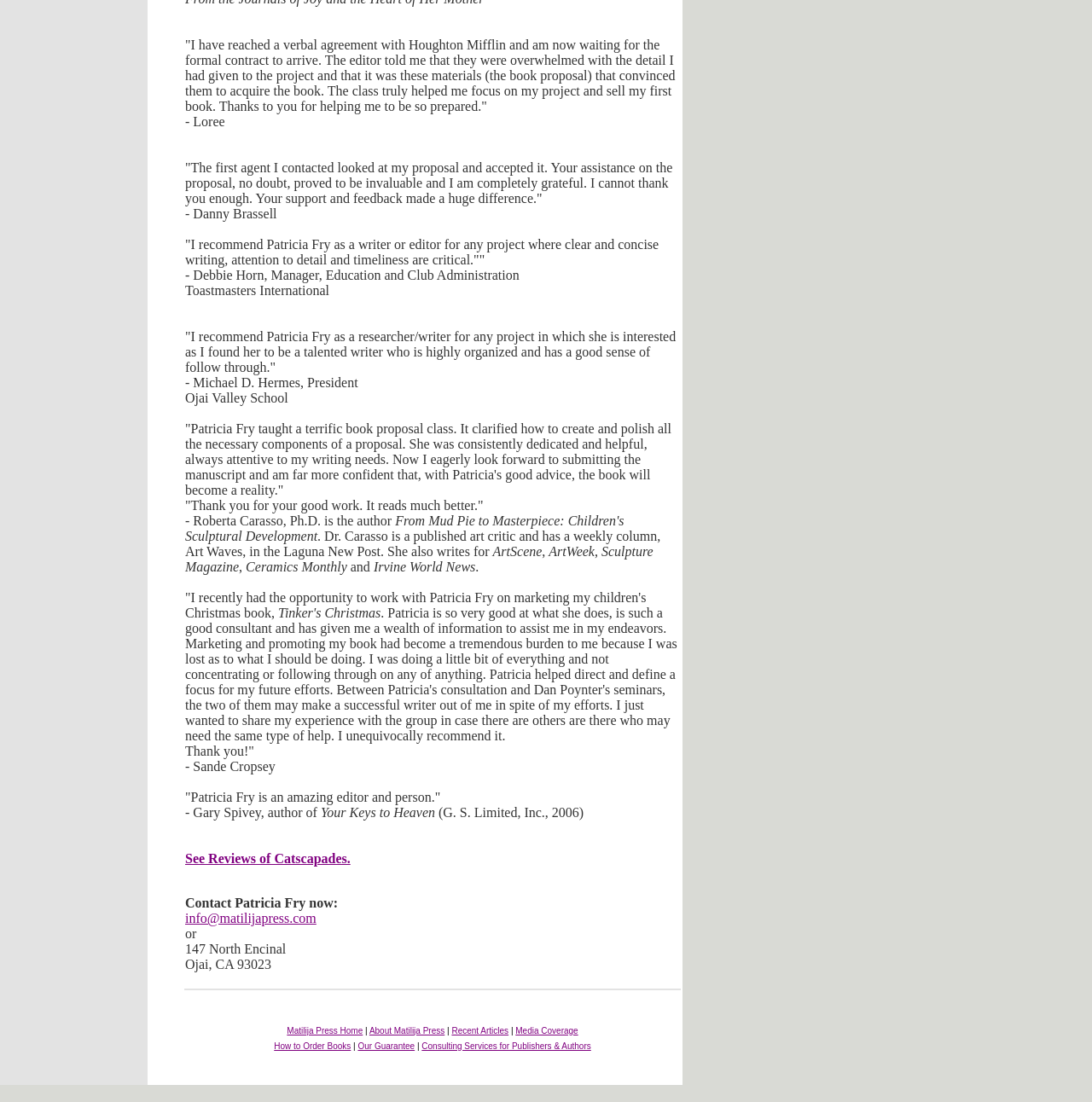Identify the bounding box for the element characterized by the following description: "See Reviews of Catscapades.".

[0.17, 0.772, 0.321, 0.785]